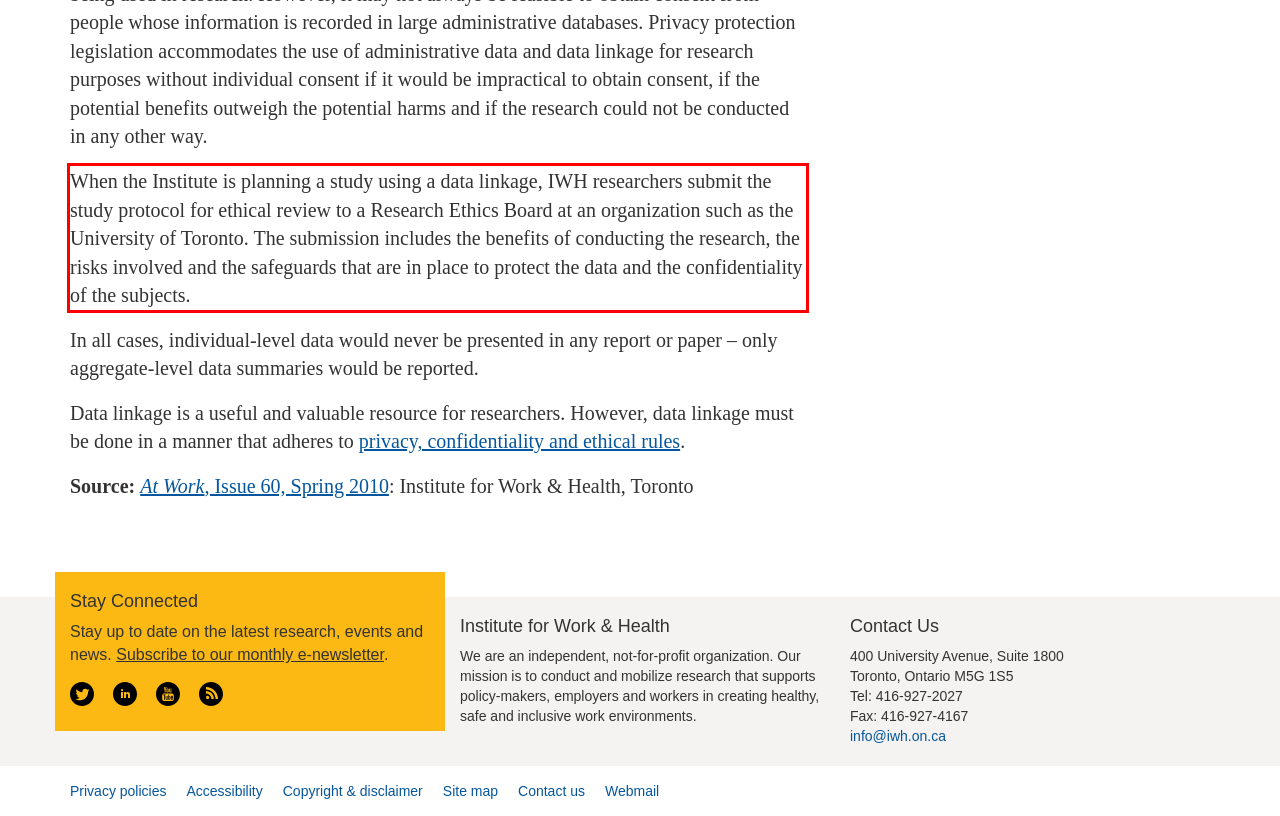Analyze the red bounding box in the provided webpage screenshot and generate the text content contained within.

When the Institute is planning a study using a data linkage, IWH researchers submit the study protocol for ethical review to a Research Ethics Board at an organization such as the University of Toronto. The submission includes the benefits of conducting the research, the risks involved and the safeguards that are in place to protect the data and the confidentiality of the subjects.